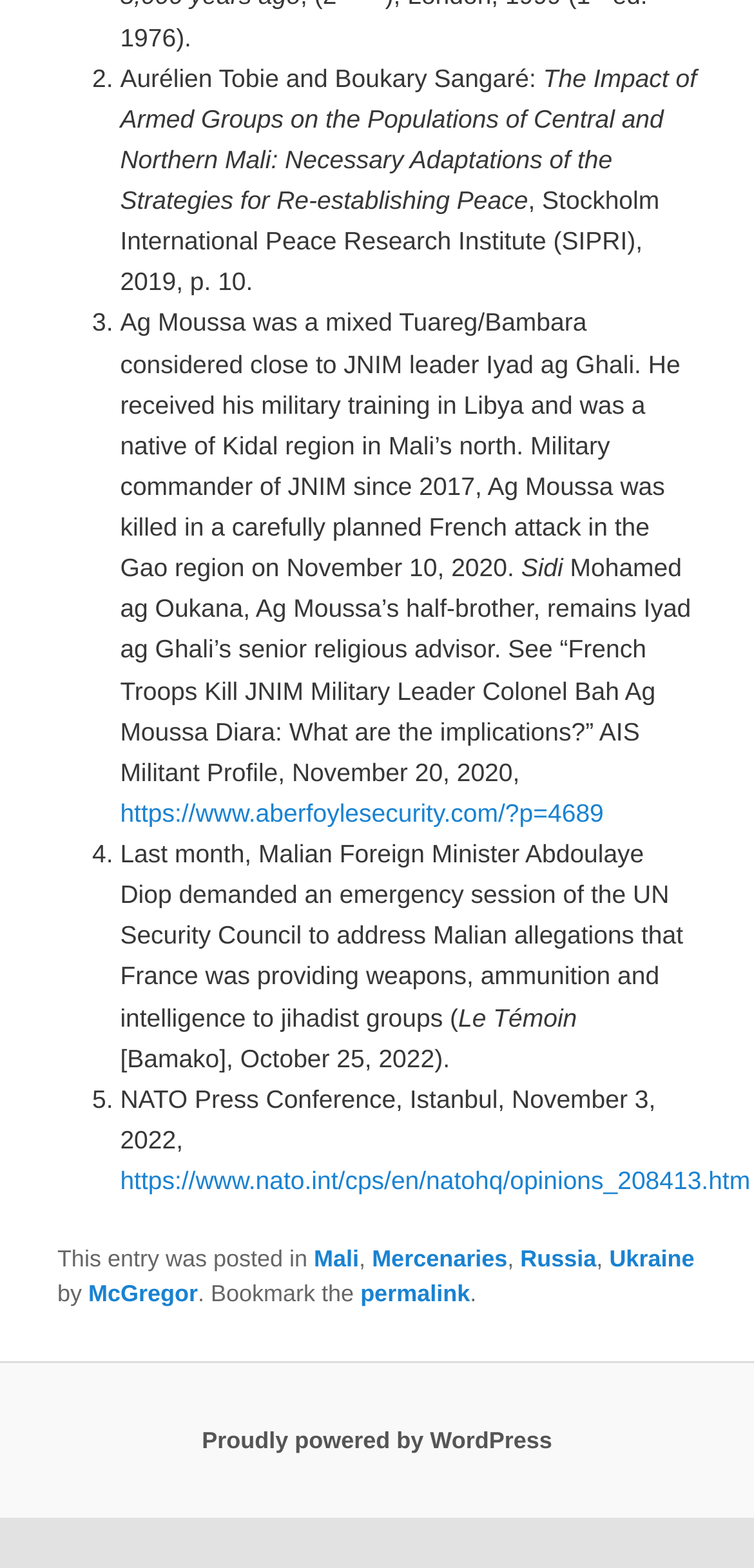Utilize the details in the image to give a detailed response to the question: What is the name of the Malian Foreign Minister who demanded an emergency session of the UN Security Council?

According to the text, last month, Malian Foreign Minister Abdoulaye Diop demanded an emergency session of the UN Security Council to address Malian allegations that France was providing weapons, ammunition and intelligence to jihadist groups.